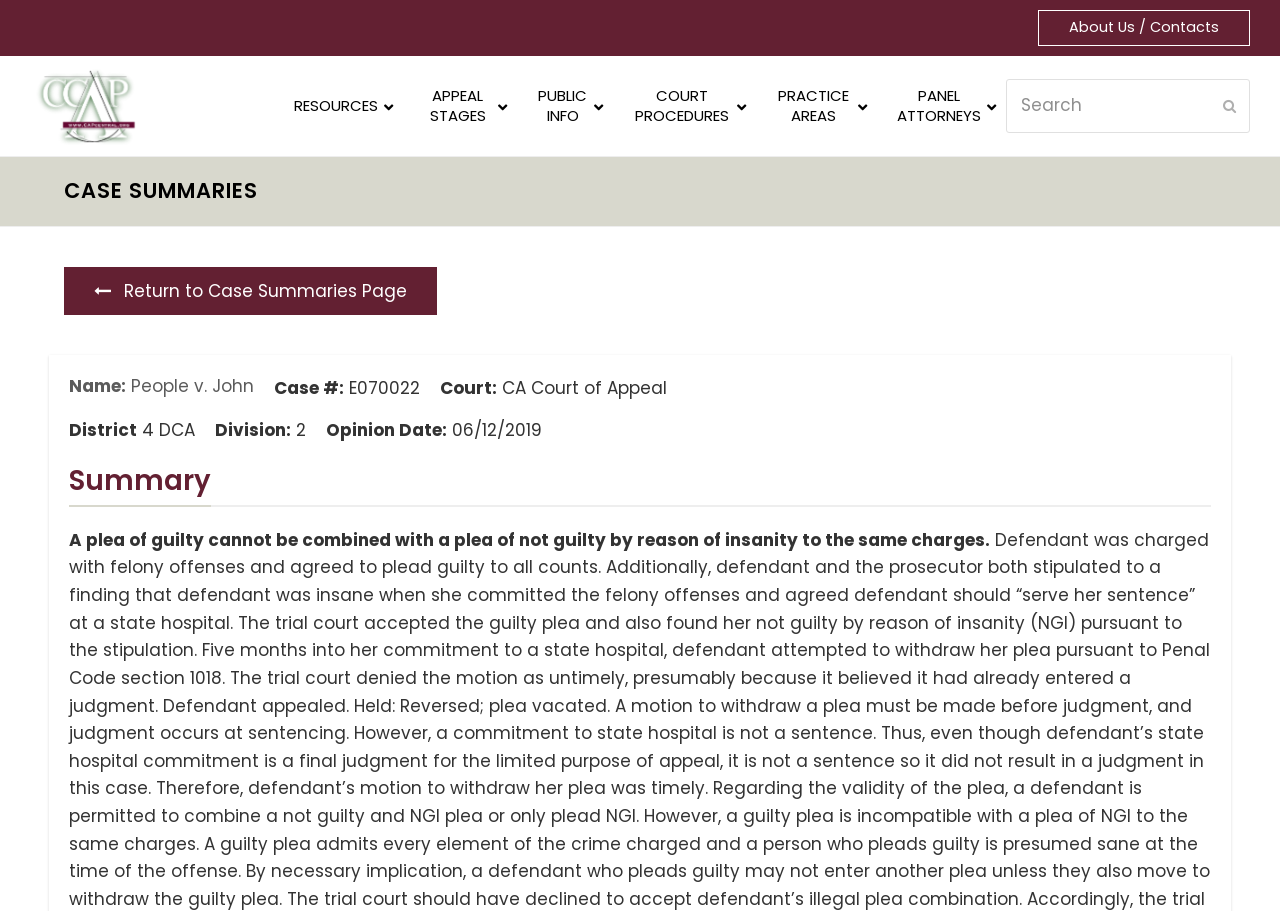Deliver a detailed narrative of the webpage's visual and textual elements.

The webpage is about a court case, specifically "People v. John", with a case number "E070022" in the California Court of Appeal, 4th District, Division 2. The page has a navigation menu at the top, with links to "Resources", "Appeal Stages", "Public Info", "Court Procedures", "Practice Areas", and "Panel Attorneys". There is also a search bar at the top right corner with a "Submit" button.

Below the navigation menu, there is a header section with the title "CASE SUMMARIES". A link to "Return to Case Summaries Page" is located below the header. The main content of the page is divided into sections, with labels such as "Name:", "Case #:", "Court:", "District", "Division:", and "Opinion Date:". The corresponding values for each label are displayed next to them.

The main content of the page is a summary of the court case, which states that "A plea of guilty cannot be combined with a plea of not guilty by reason of insanity to the same charges." This summary is located below the case information section. There is also a CCAP logo at the top left corner of the page, with a link to "CCAP" and "About Us / Contacts" at the top right corner.